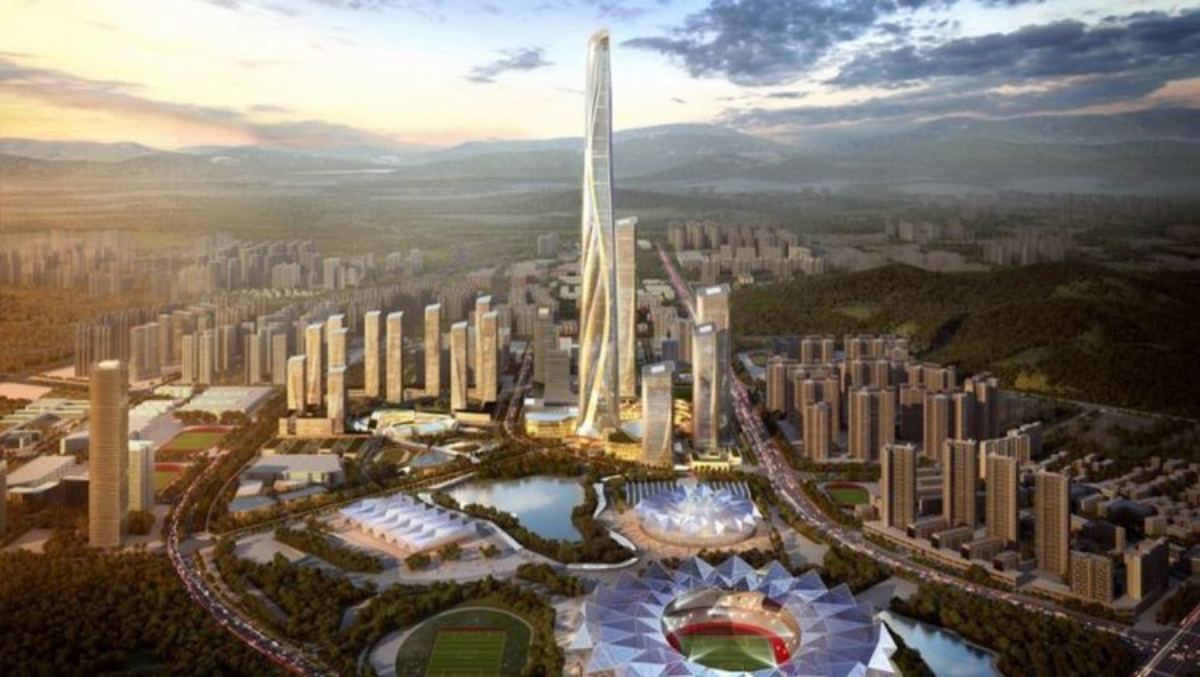Look at the image and give a detailed response to the following question: Where is the Shimao Shenzhen-Hong Kong International Centre located?

The caption states that the project is situated in Shenzhen's Longgang district, which is a rapidly developing urban landscape.